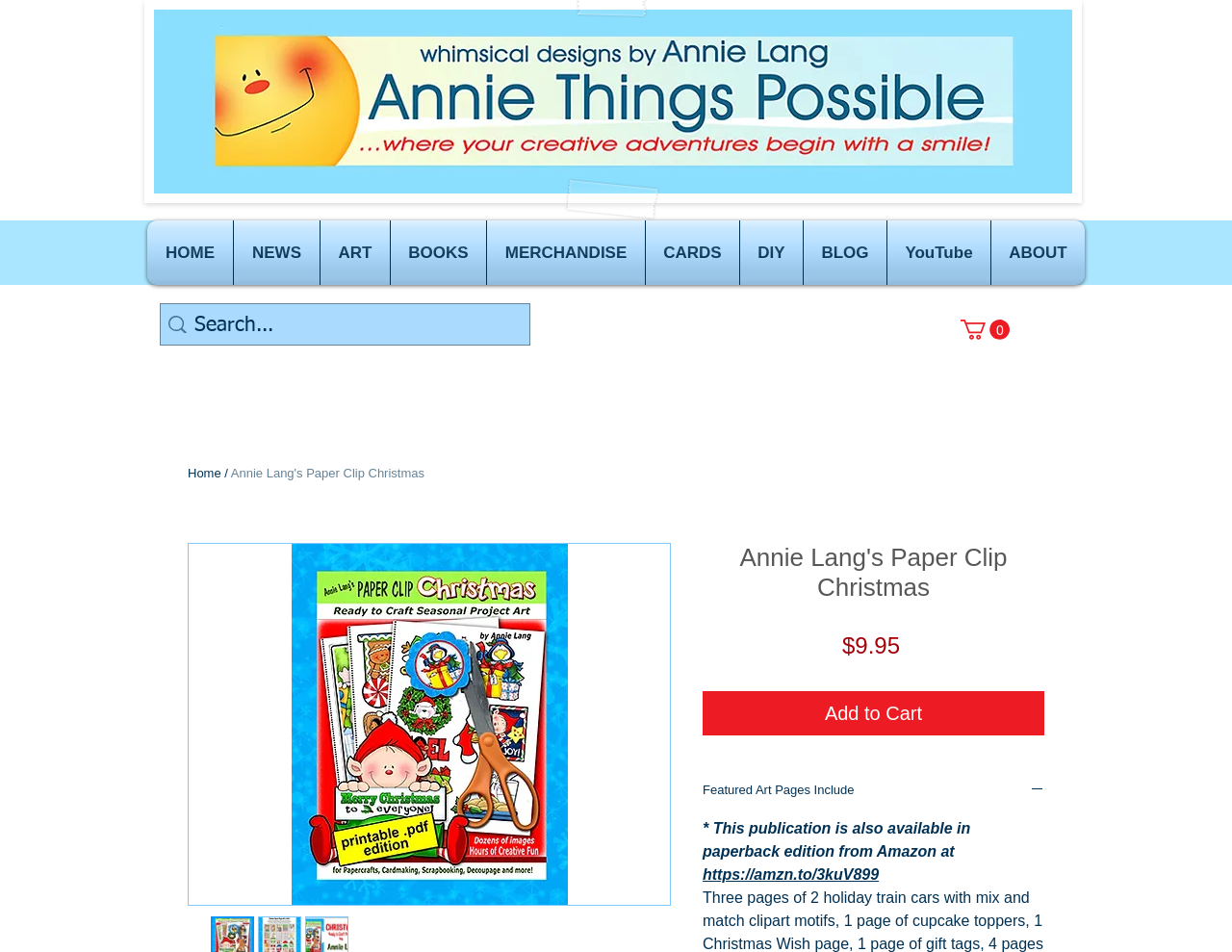What is the price of the book?
Give a single word or phrase as your answer by examining the image.

$9.95